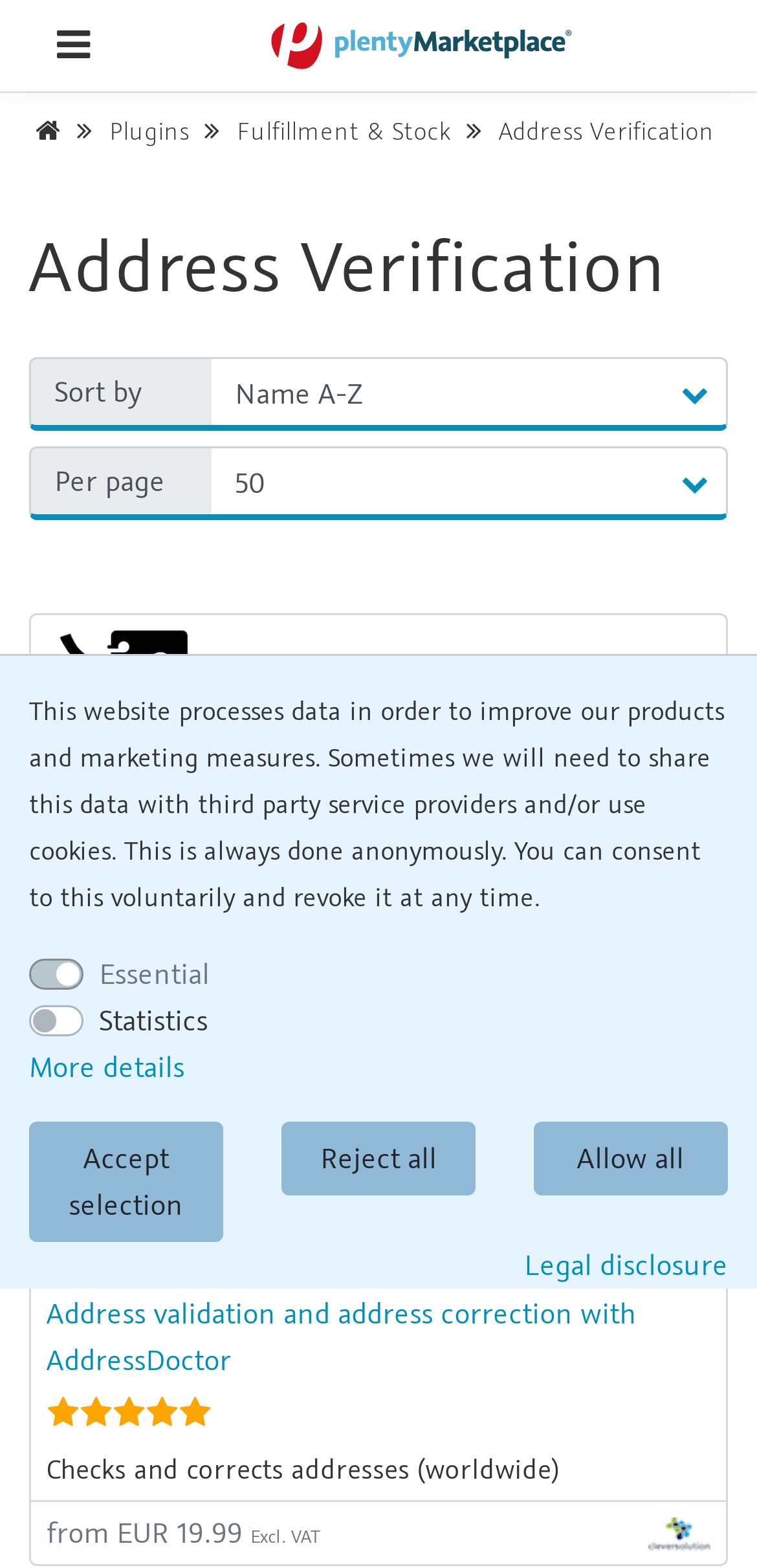Please find the bounding box for the following UI element description. Provide the coordinates in (top-left x, top-left y, bottom-right x, bottom-right y) format, with values between 0 and 1: parent_node: EUR 29.99 Excl. VAT

[0.856, 0.648, 0.938, 0.677]